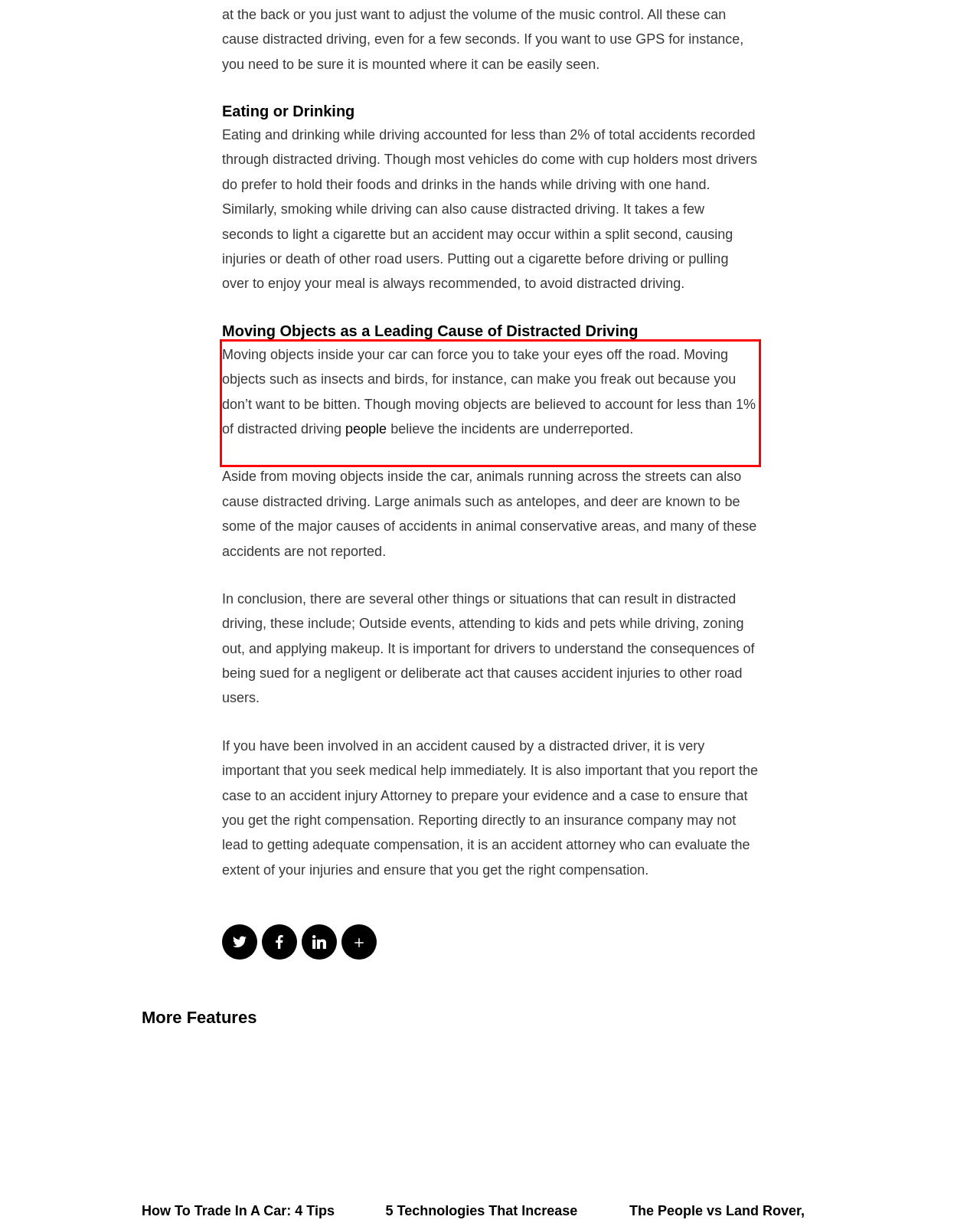Given the screenshot of the webpage, identify the red bounding box, and recognize the text content inside that red bounding box.

Moving objects inside your car can force you to take your eyes off the road. Moving objects such as insects and birds, for instance, can make you freak out because you don’t want to be bitten. Though moving objects are believed to account for less than 1% of distracted driving people believe the incidents are underreported.